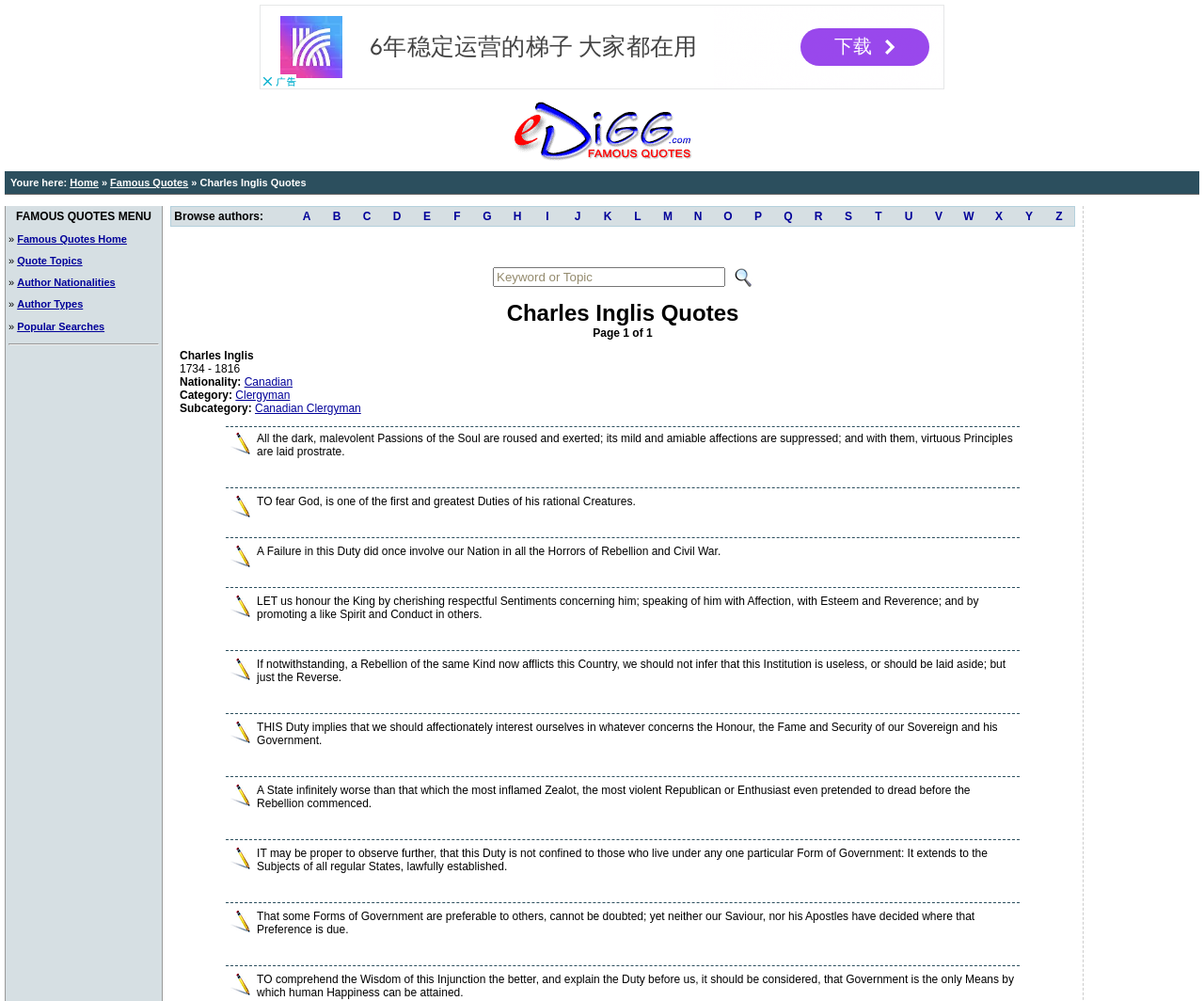Locate the bounding box coordinates of the clickable region necessary to complete the following instruction: "Browse authors starting with 'A'". Provide the coordinates in the format of four float numbers between 0 and 1, i.e., [left, top, right, bottom].

[0.242, 0.207, 0.267, 0.226]